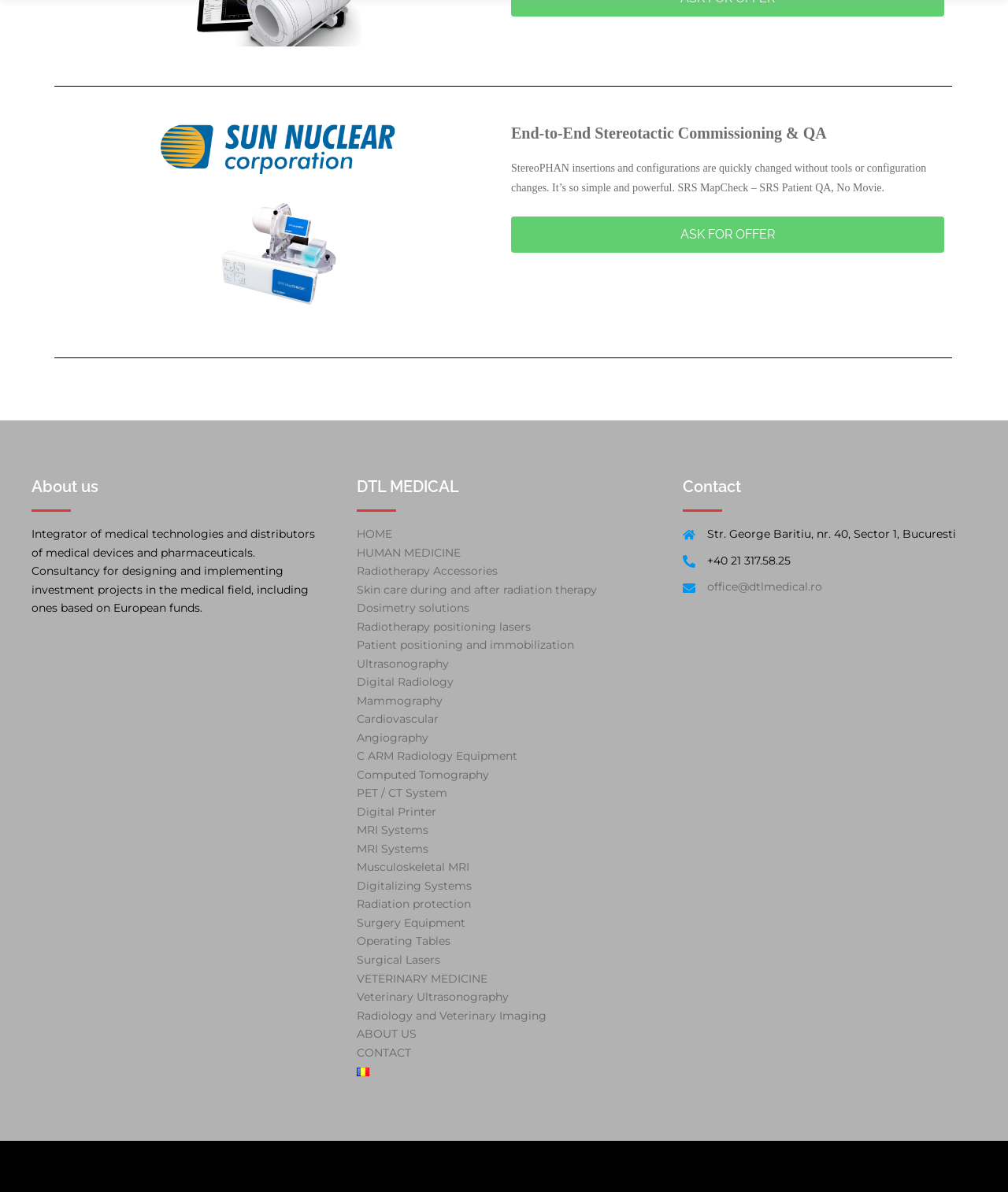Locate the bounding box coordinates of the clickable region to complete the following instruction: "Go to 'HOME' page."

[0.354, 0.442, 0.389, 0.454]